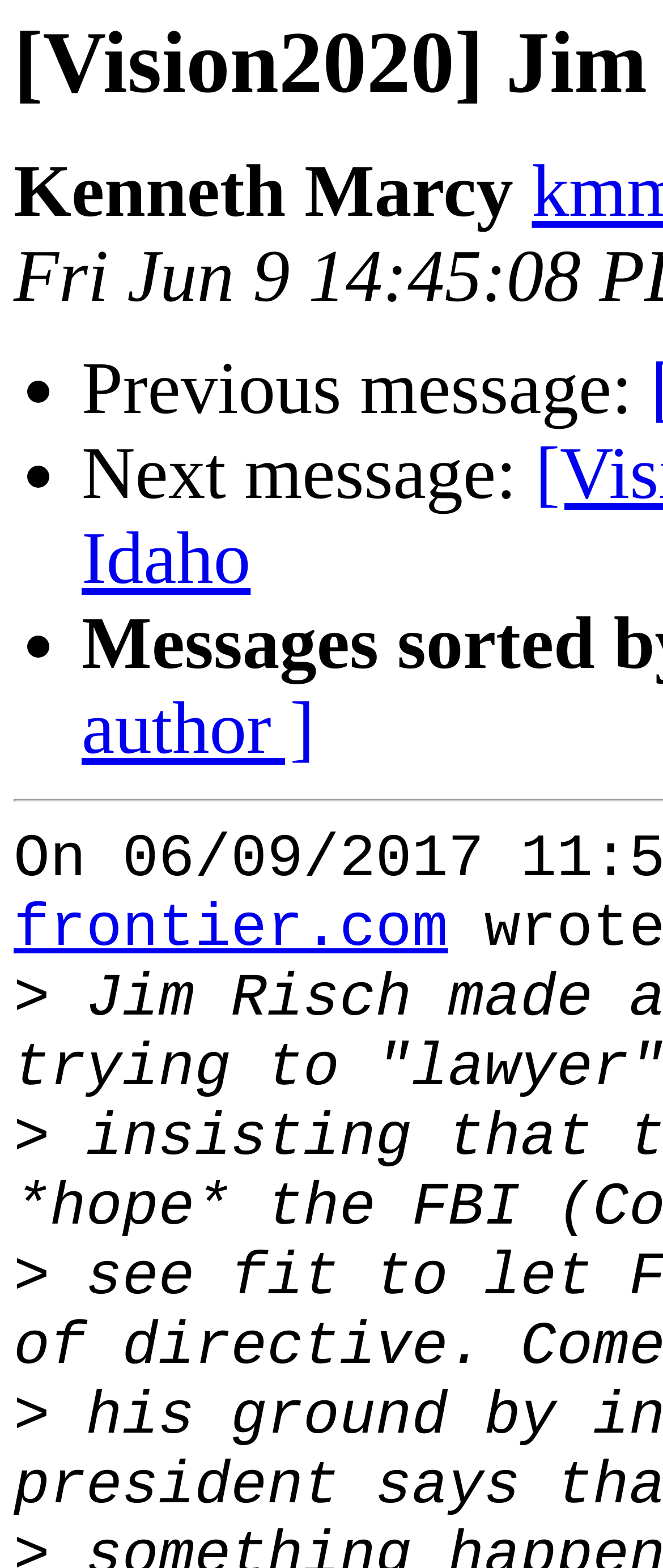Respond concisely with one word or phrase to the following query:
How many list markers are there?

3